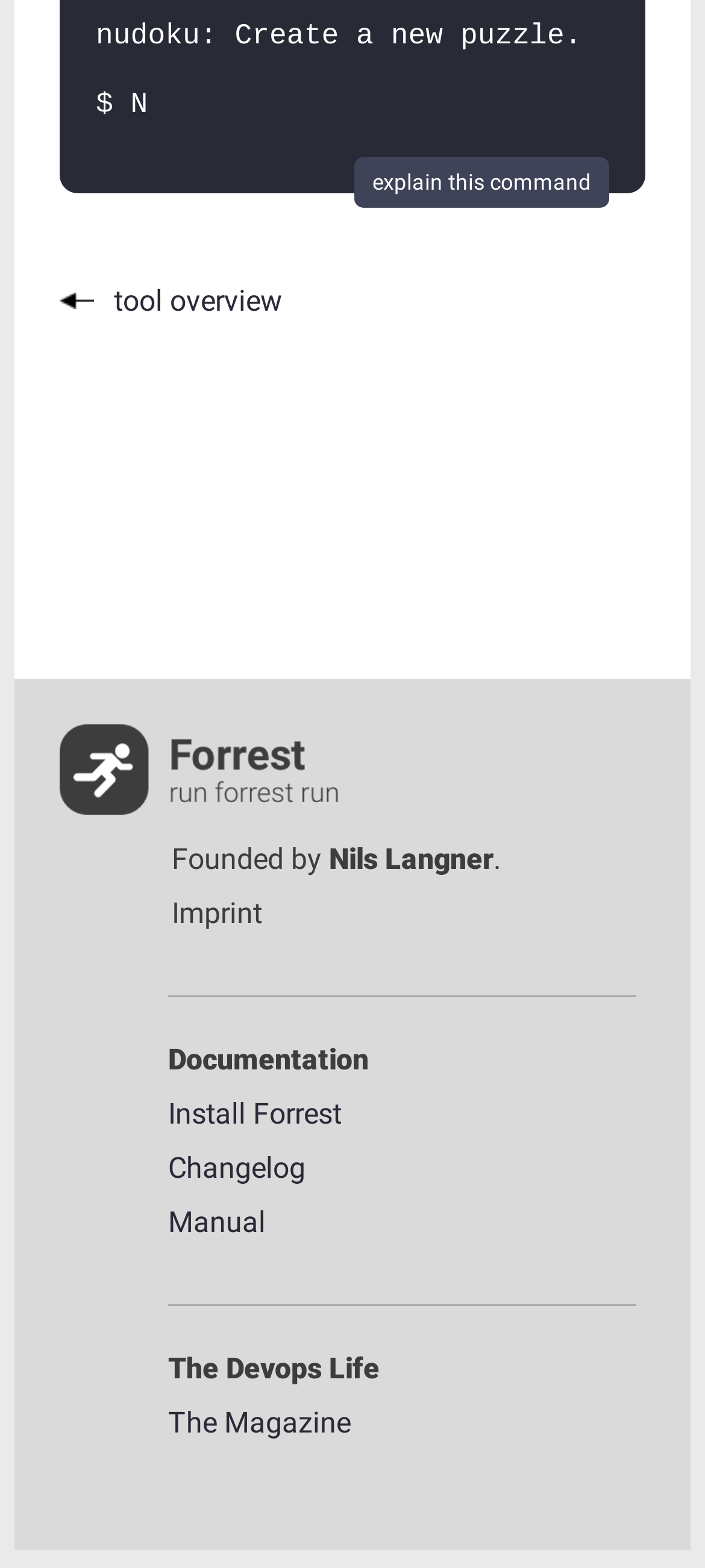Please identify the bounding box coordinates of the clickable area that will fulfill the following instruction: "Create a new puzzle". The coordinates should be in the format of four float numbers between 0 and 1, i.e., [left, top, right, bottom].

[0.136, 0.013, 0.825, 0.033]